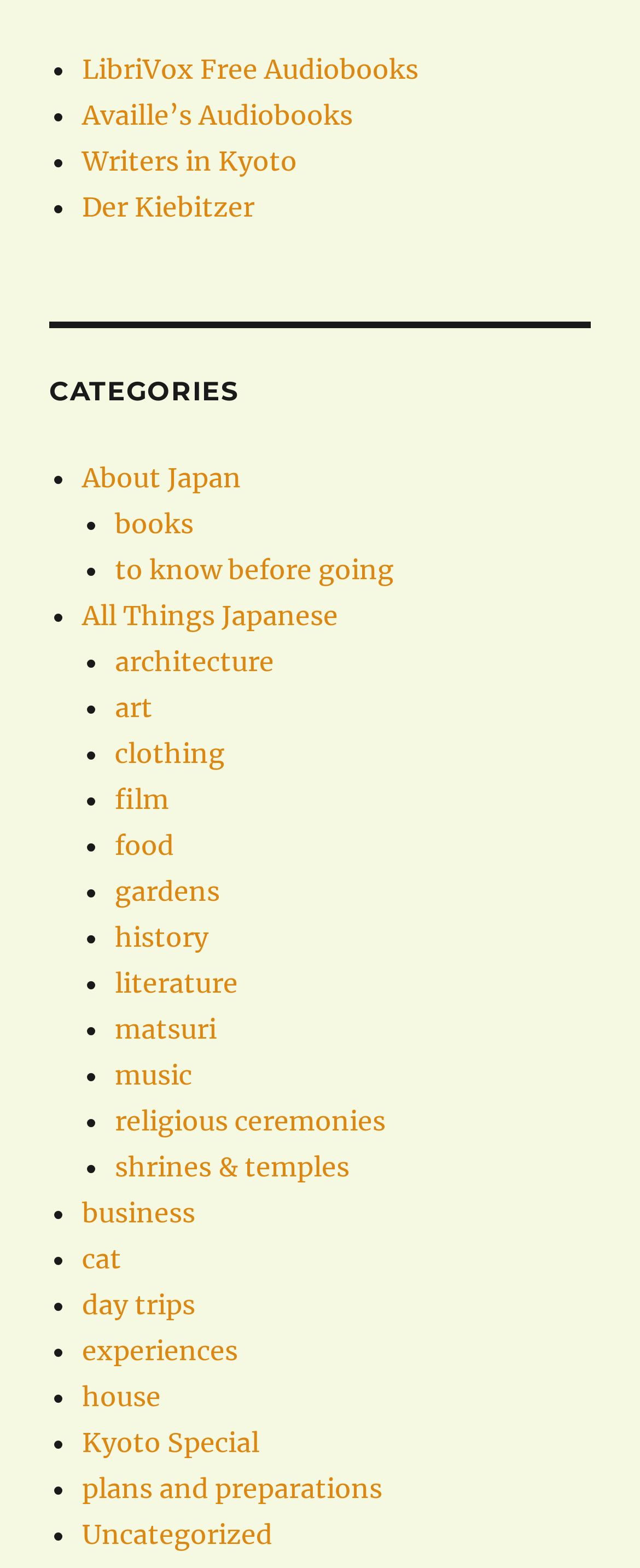Locate the bounding box coordinates of the element I should click to achieve the following instruction: "Read 'Kyoto Special' article".

[0.128, 0.909, 0.405, 0.93]